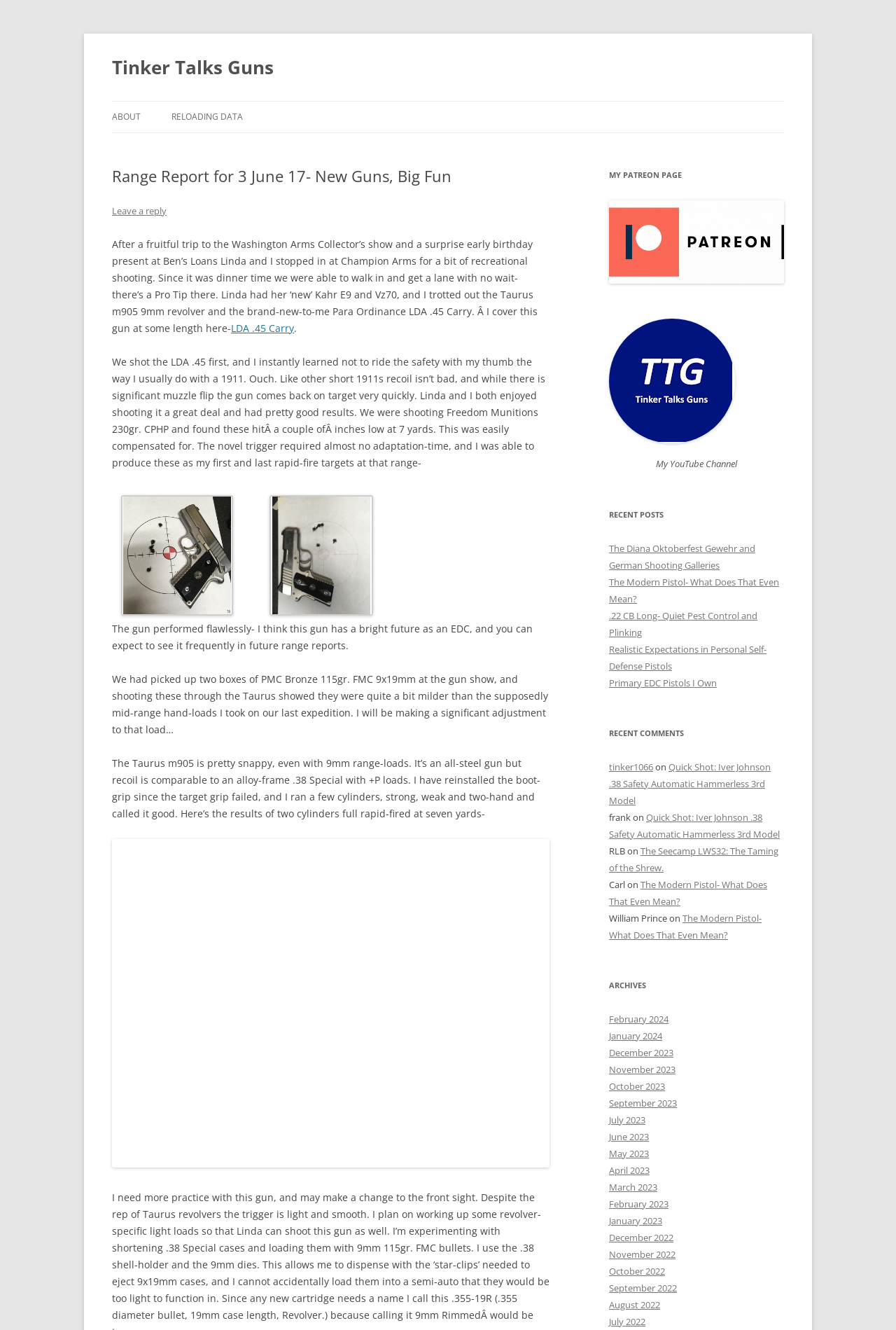Determine the bounding box coordinates in the format (top-left x, top-left y, bottom-right x, bottom-right y). Ensure all values are floating point numbers between 0 and 1. Identify the bounding box of the UI element described by: parent_node: MY PATREON PAGE

[0.68, 0.205, 0.875, 0.215]